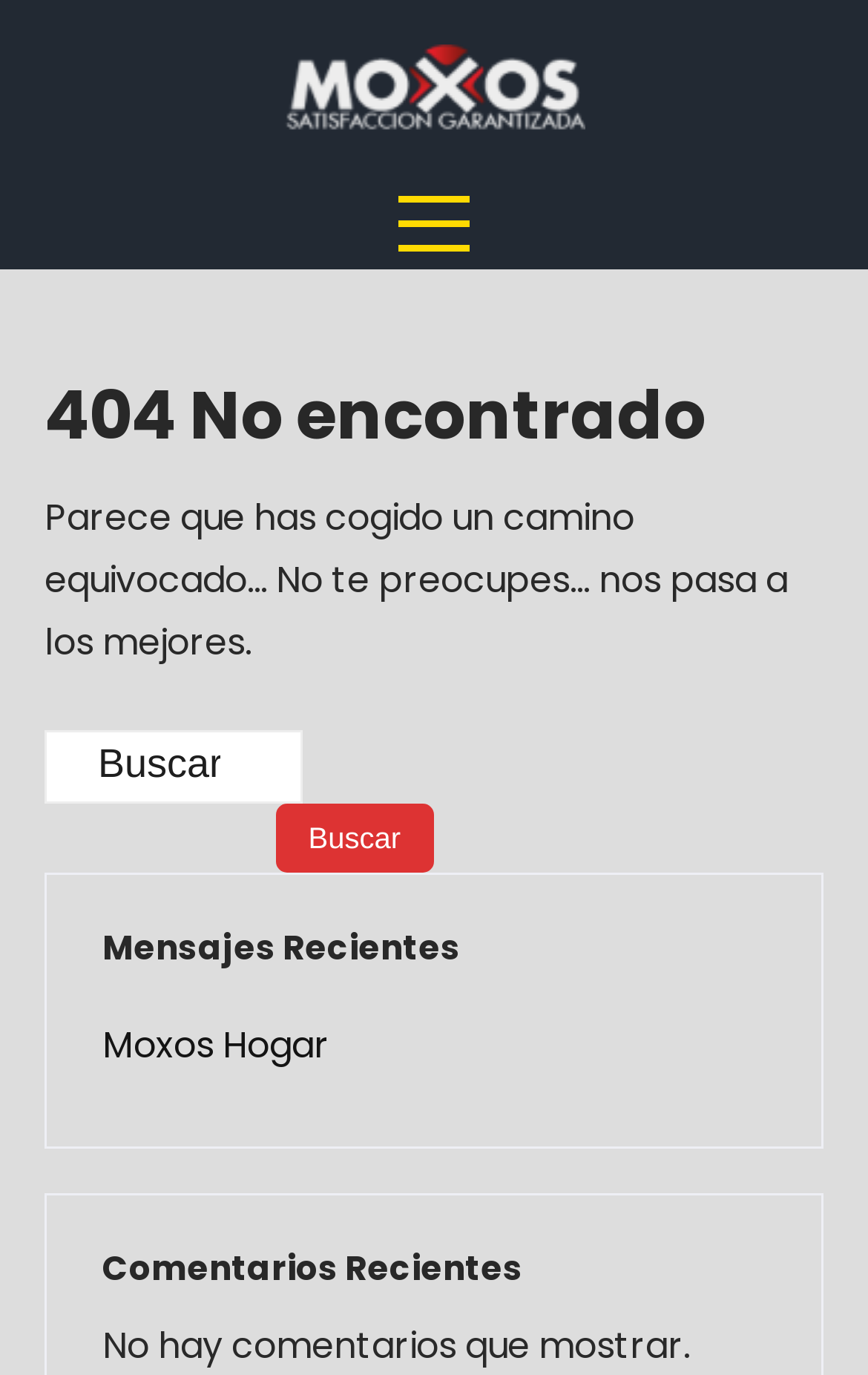Please provide a comprehensive response to the question based on the details in the image: What is the error code on this webpage?

The error code can be found in the heading '404 No encontrado' which is a child element of the HeaderAsNonLandmark element.